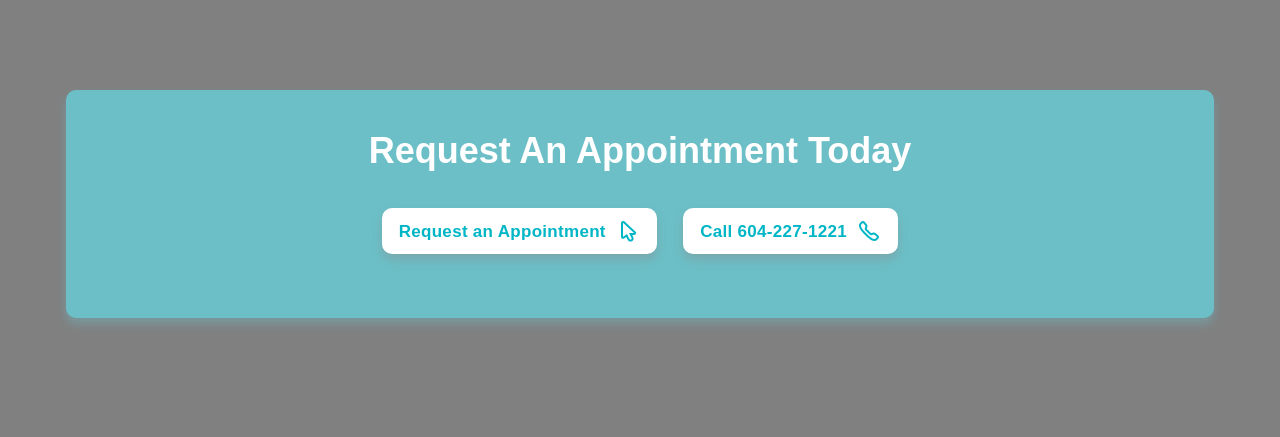Provide a rich and detailed narrative of the image.

The image features a prominent call-to-action section inviting visitors to "Request An Appointment Today." The background is a vibrant turquoise color, enhancing the visibility of the text and buttons. 

At the center, the heading "Request An Appointment Today" is displayed in bold white font, making it easily readable. Below the heading, there are two buttons: one labeled "Request an Appointment," designed to prompt users to book their visit, and the other providing the phone number "604-227-1221," accompanied by a phone icon, encouraging direct contact. 

This engaging layout aims to streamline the process for potential clients seeking dental services at Charm Dental Brentwood, ensuring they have the necessary information to schedule their appointments effortlessly.